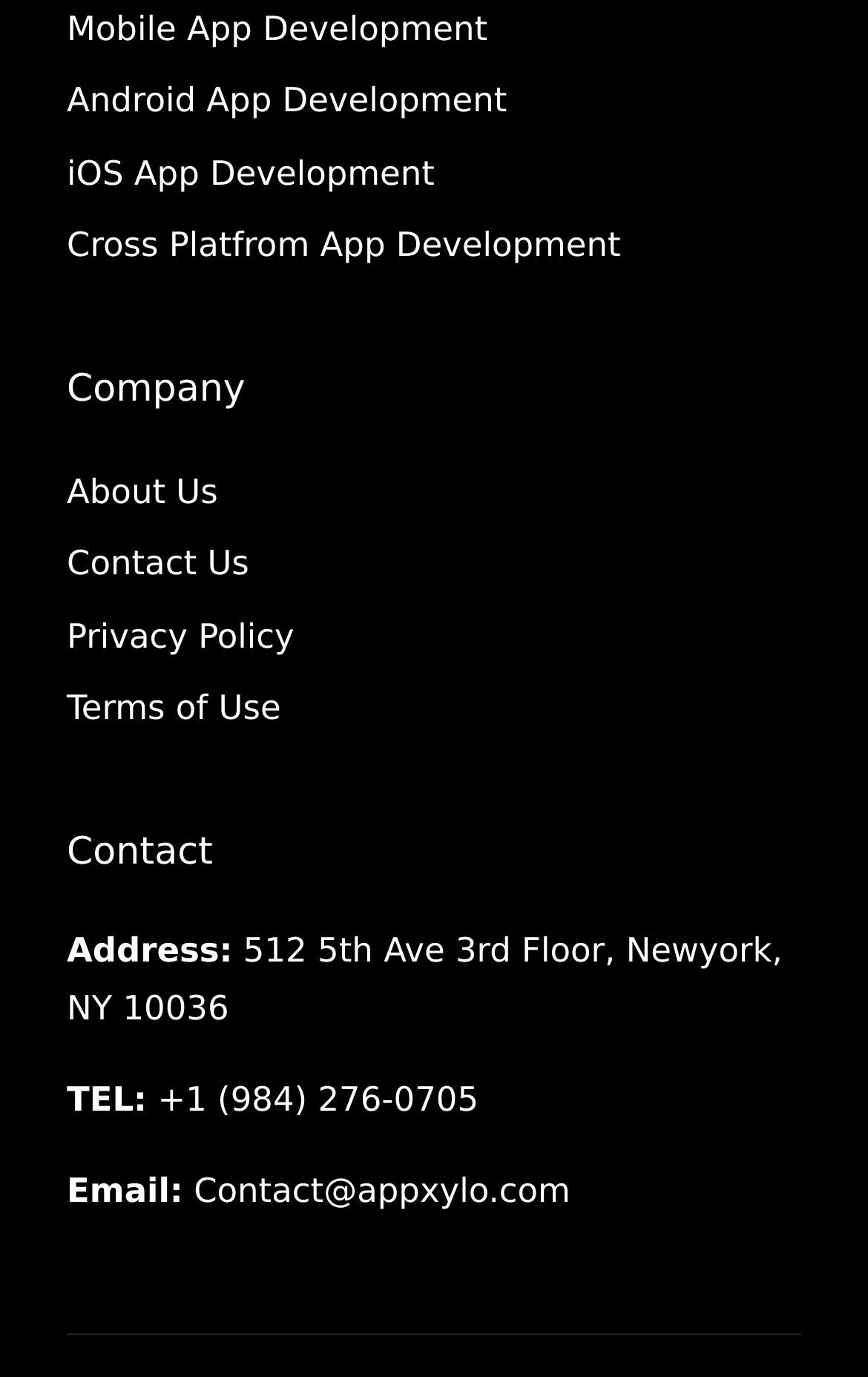Answer this question in one word or a short phrase: How many app development services are listed?

4